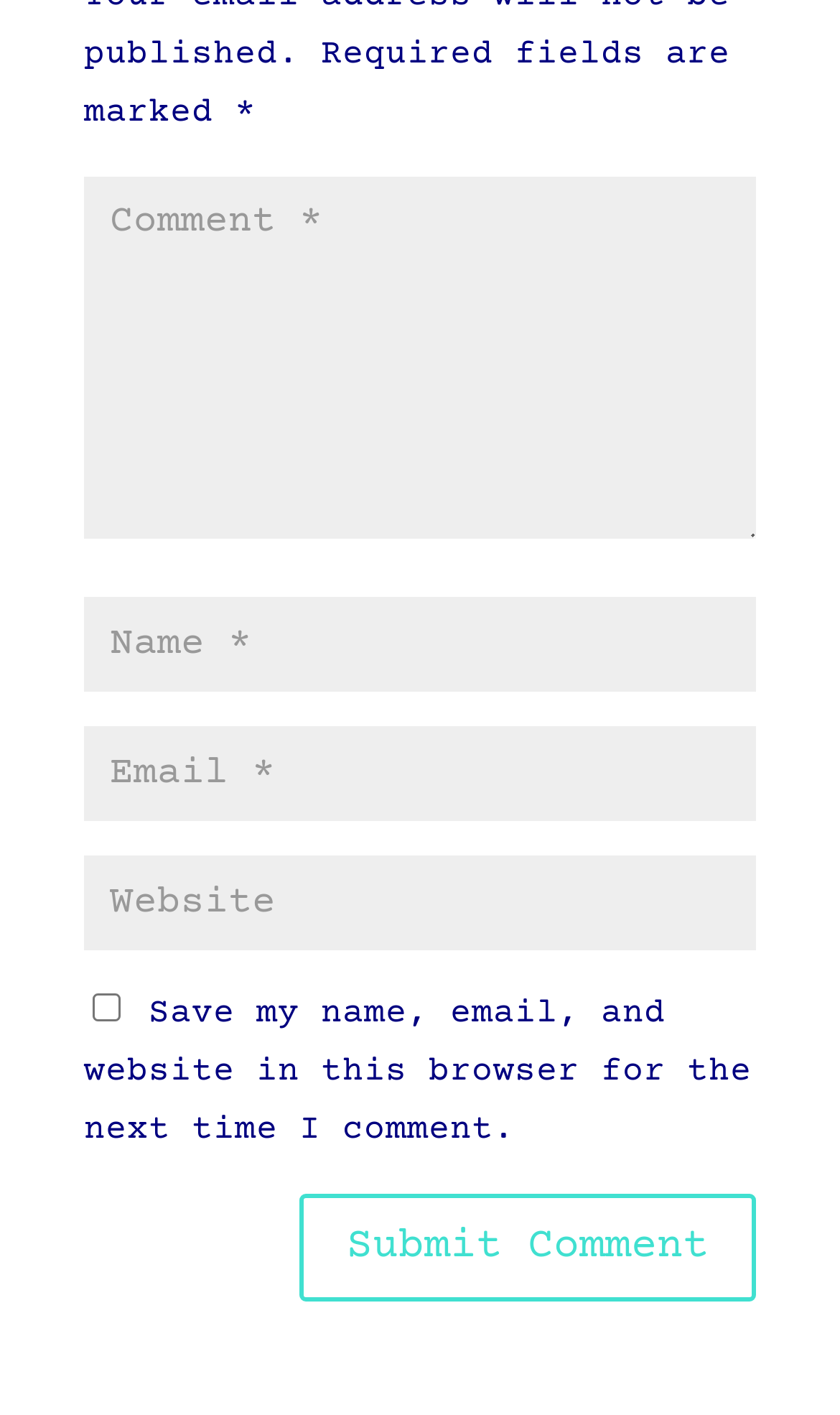Using the description "name="submit" value="Submit Comment"", predict the bounding box of the relevant HTML element.

[0.356, 0.844, 0.9, 0.92]